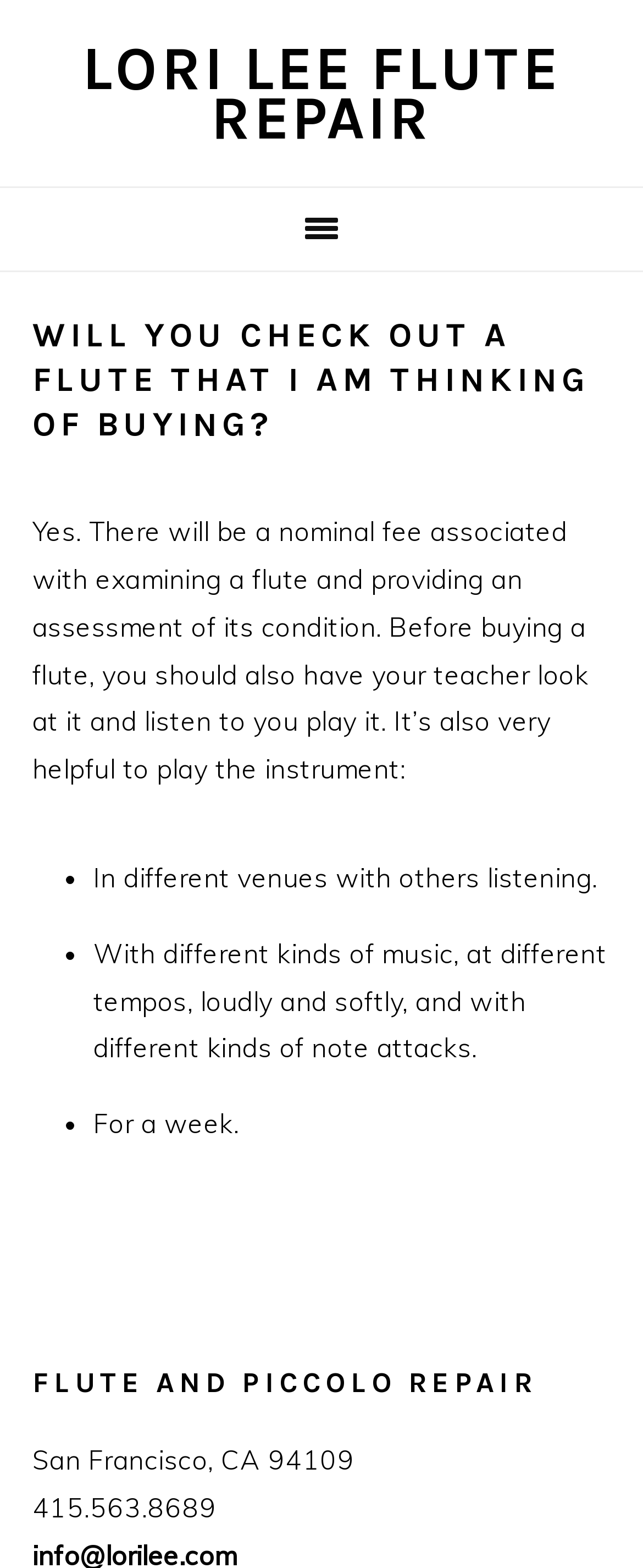Answer the question below with a single word or a brief phrase: 
Who should look at the flute before buying?

Teacher